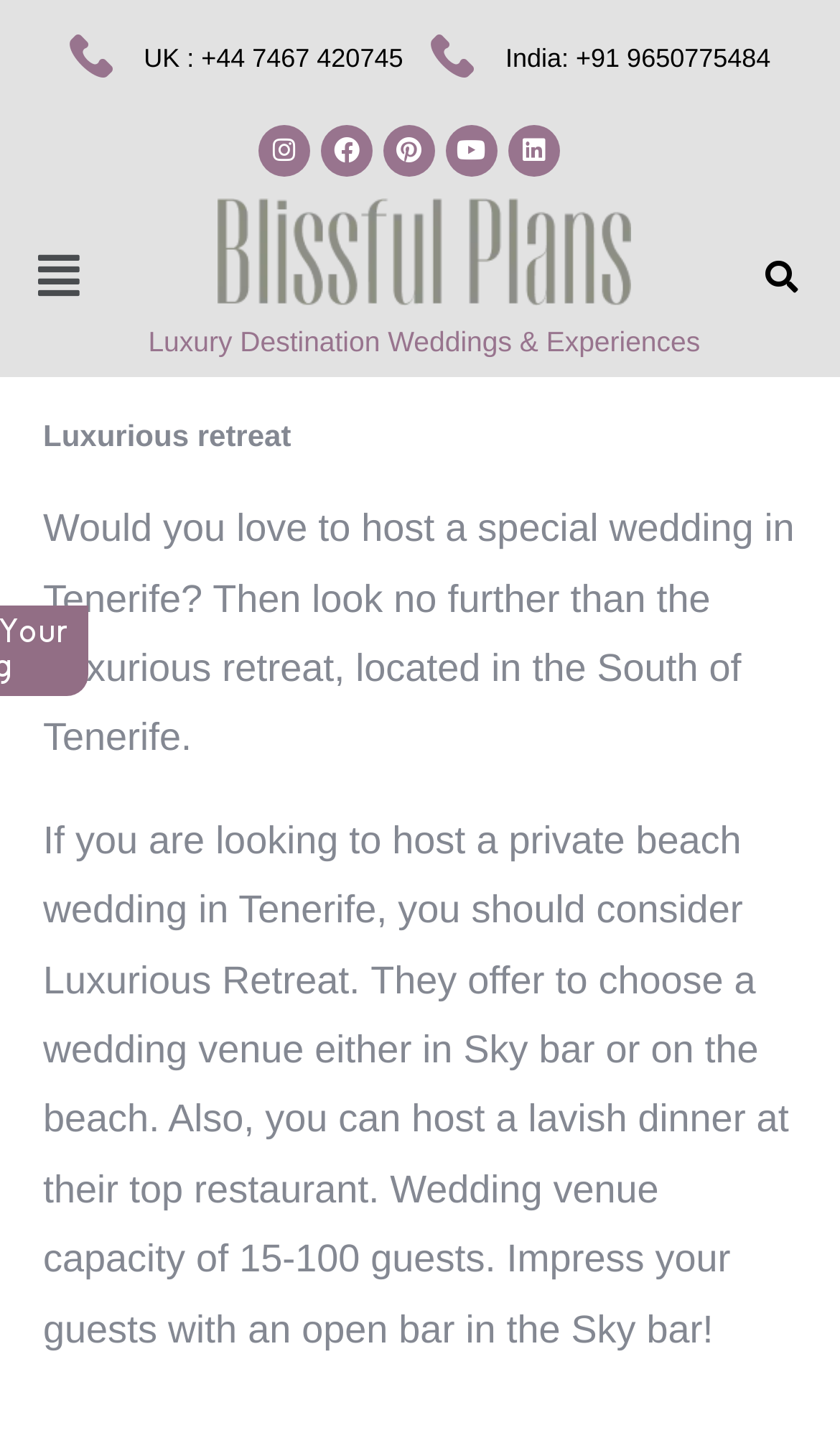Locate the bounding box coordinates of the element's region that should be clicked to carry out the following instruction: "Read more about Luxurious retreat". The coordinates need to be four float numbers between 0 and 1, i.e., [left, top, right, bottom].

[0.215, 0.294, 0.949, 0.315]